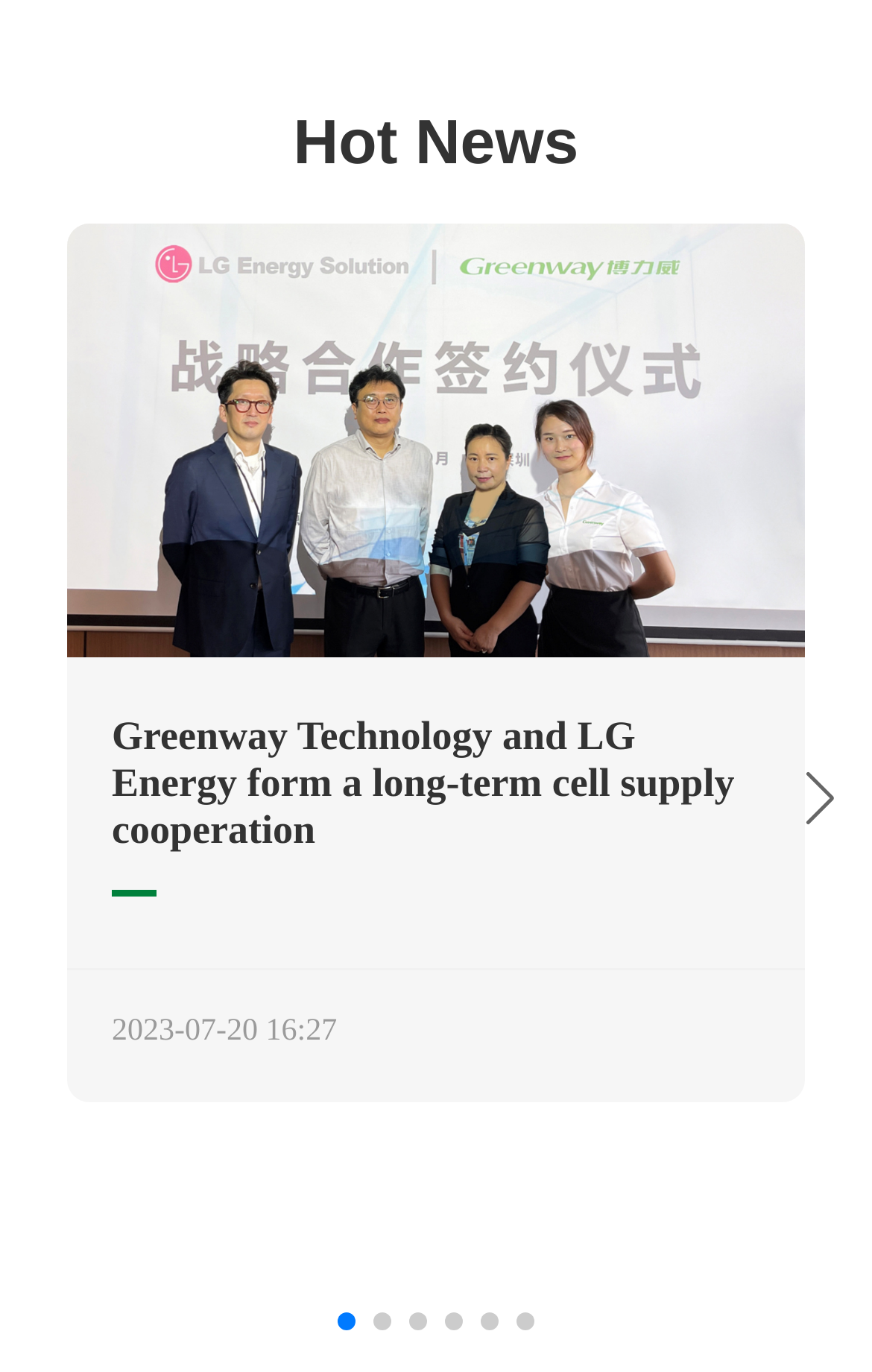Analyze the image and provide a detailed answer to the question: What is the date of the news article 'Greenway Technology and LG Energy form a long-term cell supply cooperation'?

The date of the news article 'Greenway Technology and LG Energy form a long-term cell supply cooperation' is 2023-07-20, which is indicated by the StaticText element with the text '2023-07-20 16:27' below the news article title.